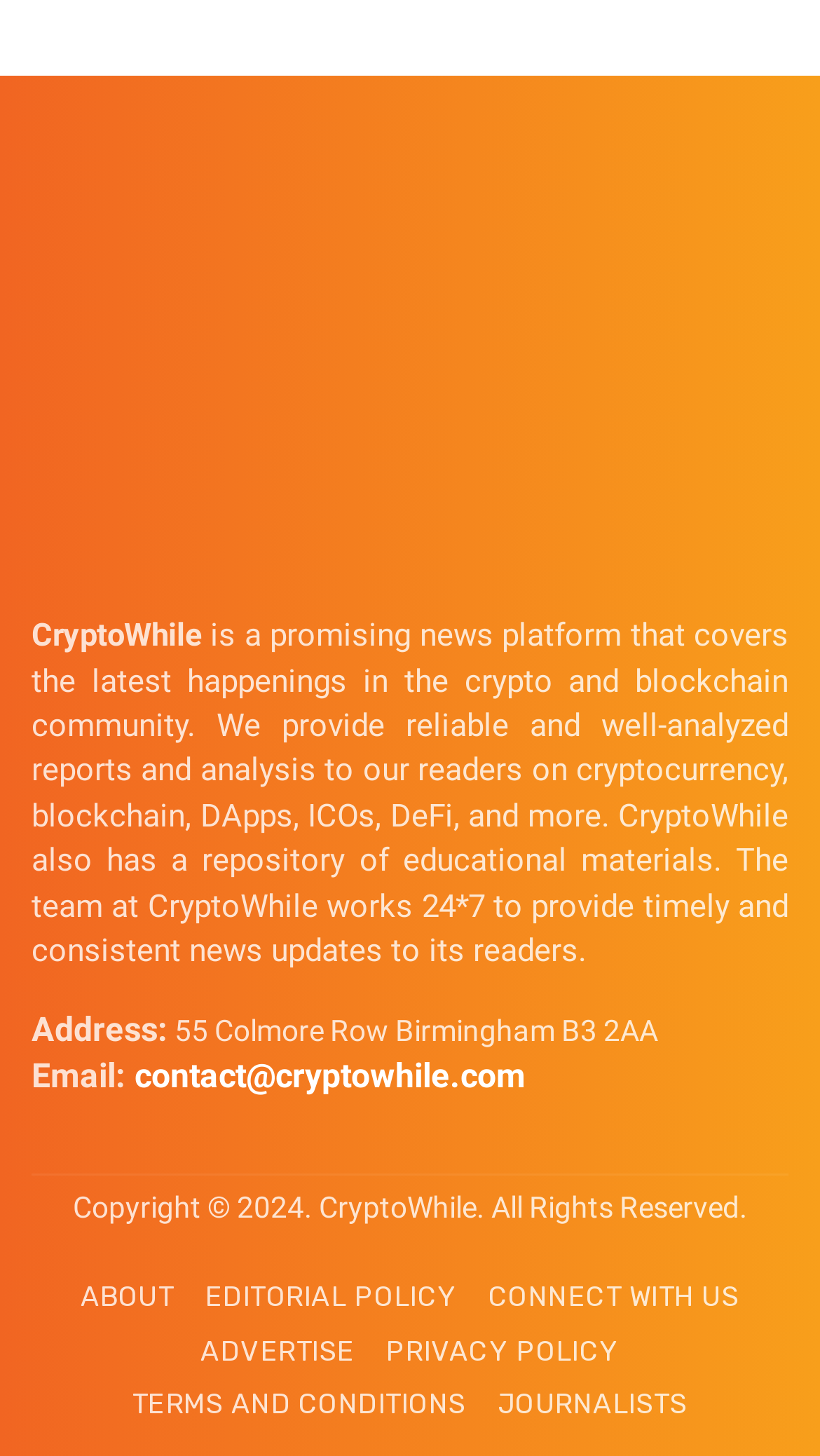Specify the bounding box coordinates for the region that must be clicked to perform the given instruction: "visit about page".

[0.098, 0.878, 0.212, 0.905]